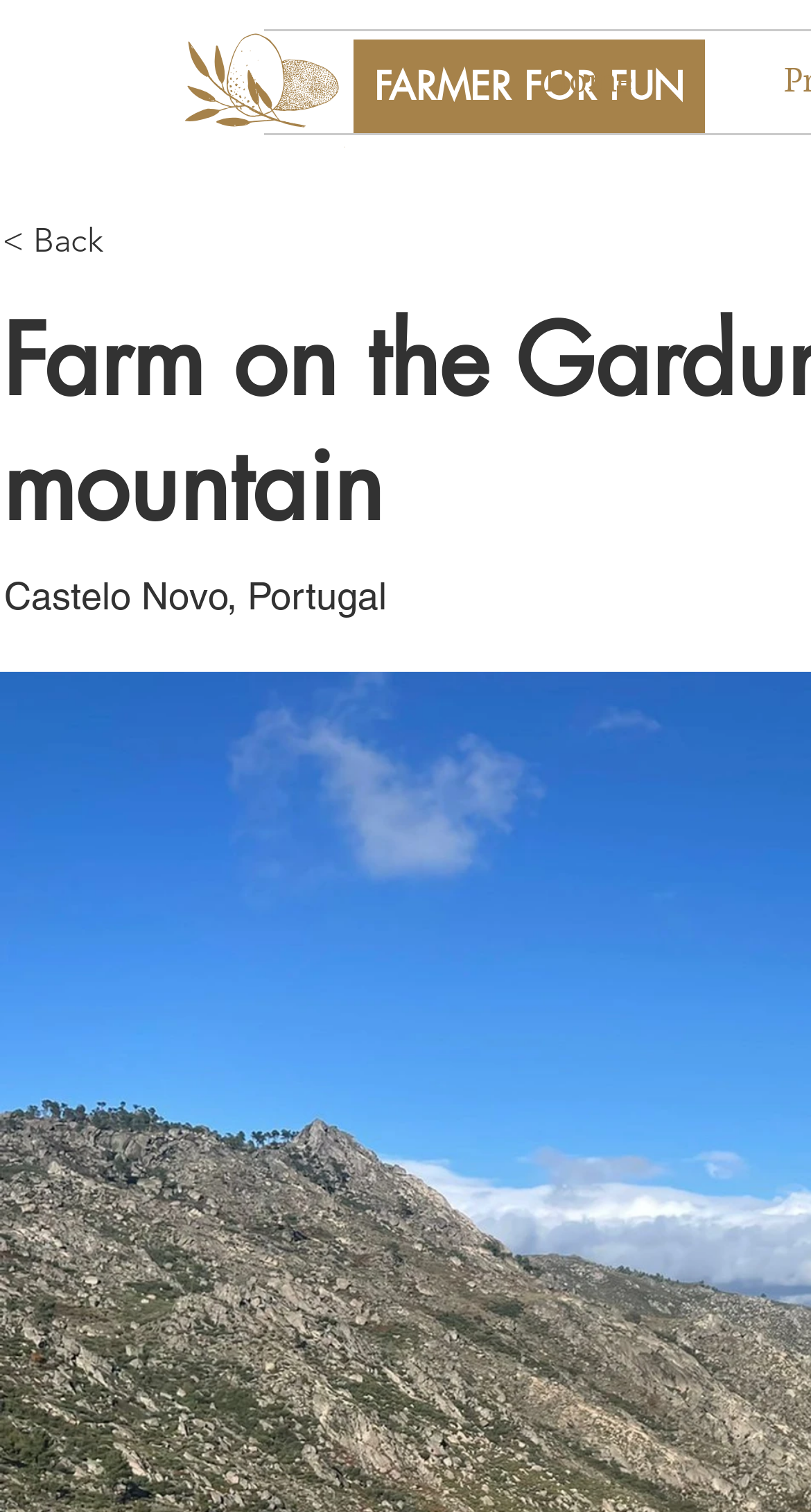Determine the bounding box for the described HTML element: "< Back". Ensure the coordinates are four float numbers between 0 and 1 in the format [left, top, right, bottom].

[0.003, 0.135, 0.367, 0.184]